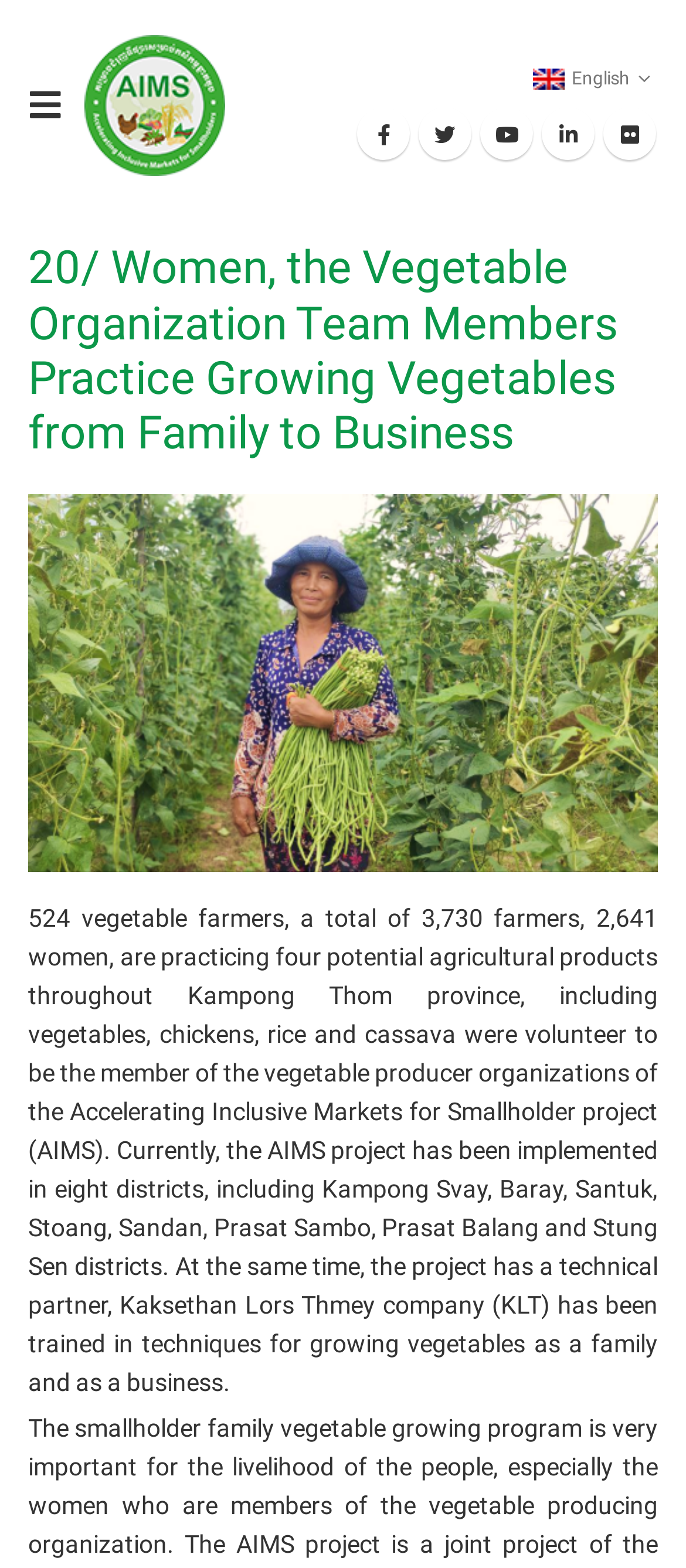What is the name of the project mentioned in the webpage?
Kindly offer a comprehensive and detailed response to the question.

The text mentions 'the Accelerating Inclusive Markets for Smallholder project (AIMS)' which reveals the name of the project.